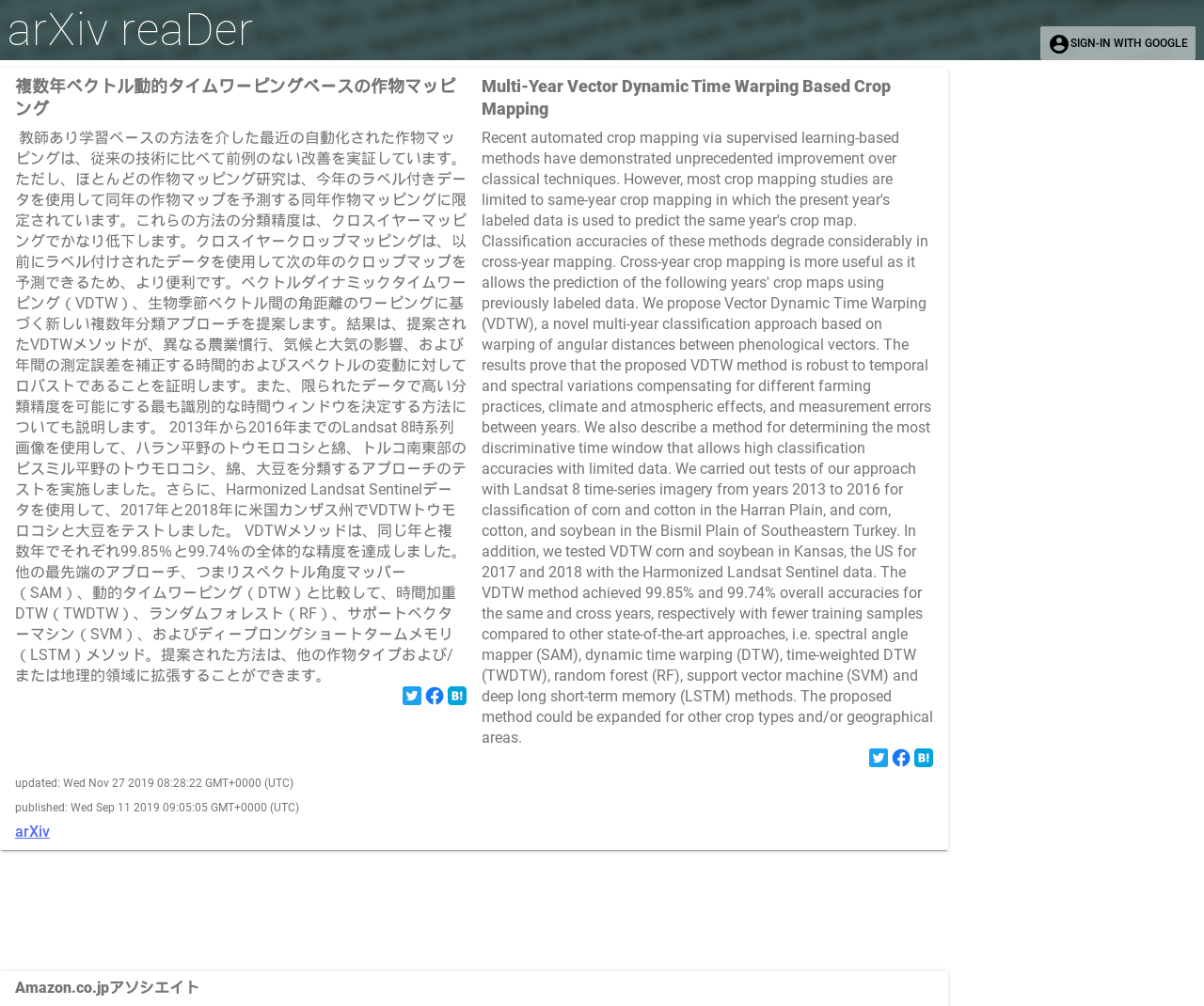Produce a meticulous description of the webpage.

This webpage is about a research paper on multi-year vector dynamic time warping based crop mapping. The title of the paper is displayed prominently at the top of the page, both in Japanese and English. Below the title, there is a long paragraph summarizing the research, which discusses the limitations of traditional crop mapping methods and proposes a new approach using vector dynamic time warping (VDTW). The text explains the benefits of this approach, including its robustness to different agricultural practices, climate, and atmospheric influences, as well as its ability to correct for temporal and spectral variations.

On the top right corner of the page, there is a link to "arXiv reaDer" and a button to sign in with Google. Below the title, there are several links and images, which appear to be references or citations related to the research paper. These links and images are arranged in a horizontal row, with the links on the left and the images on the right.

Further down the page, there are several sections of text, including "updated" and "published" dates, as well as sections labeled "References" and "Citations". These sections contain links and text, which appear to be related to the research paper and its references.

At the very bottom of the page, there is a section labeled "Amazon.co.jpアソシエイト", which suggests that the webpage may be affiliated with Amazon Japan.

Overall, the webpage is densely packed with text and links, and appears to be a research paper or academic article on the topic of crop mapping.